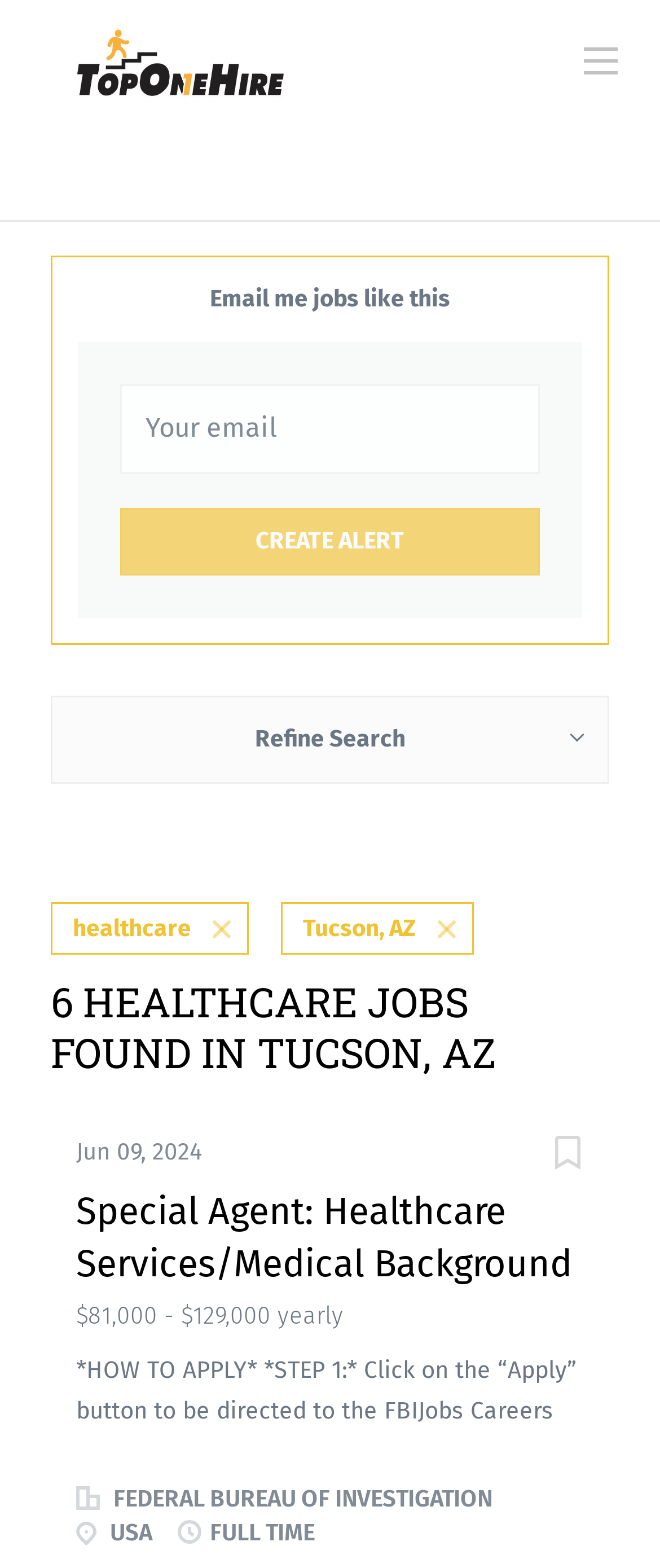Can you show the bounding box coordinates of the region to click on to complete the task described in the instruction: "Click on TopOneHire logo"?

[0.038, 0.011, 0.615, 0.086]